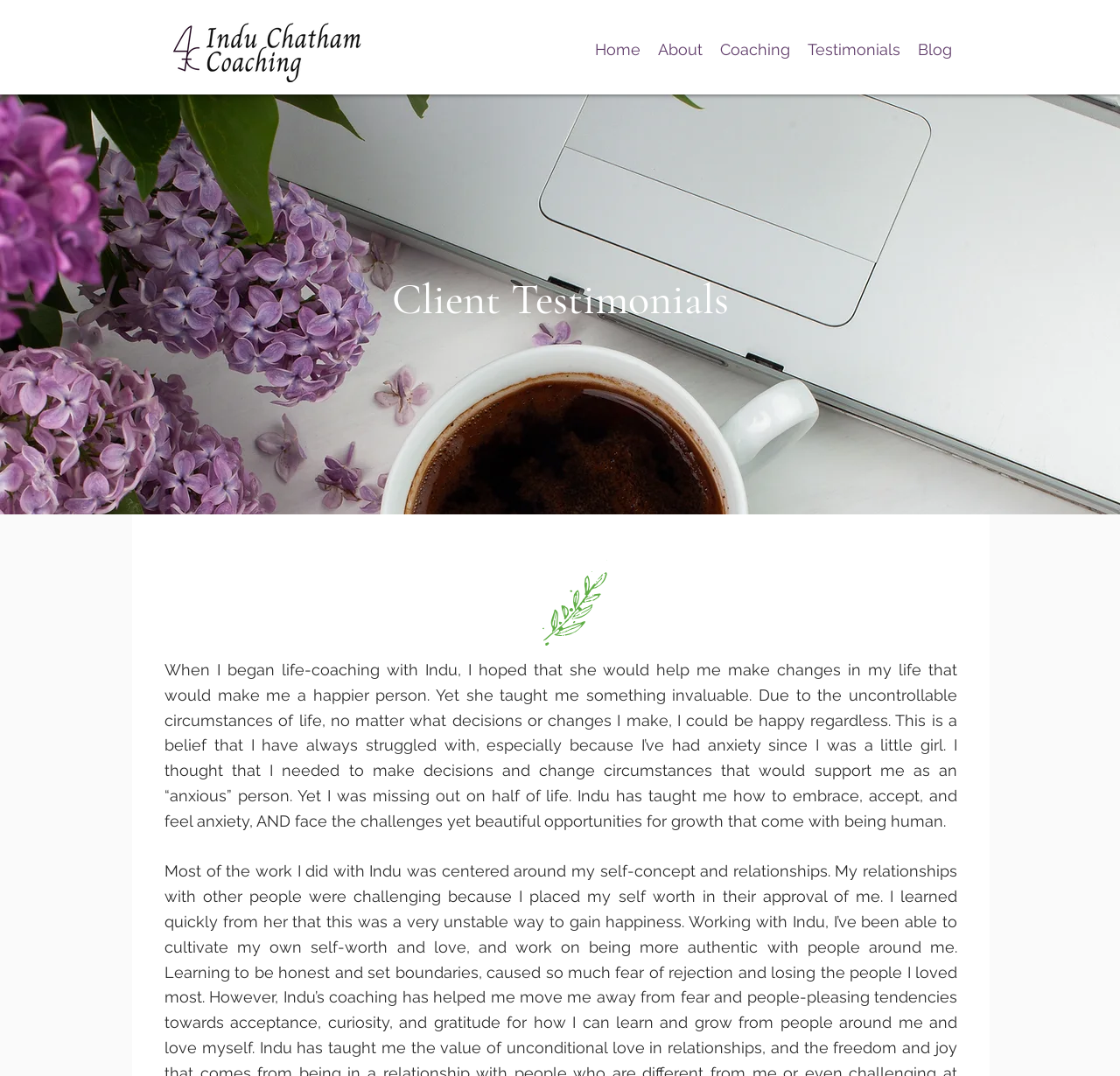Describe every aspect of the webpage comprehensively.

The webpage is about testimonials for Indu Chatham Coaching. At the top left, there is a logo image, "Untitled design (12).png". To the right of the logo, there is a navigation menu with five links: "Home", "About", "Coaching", "Testimonials", and "Blog". 

Below the navigation menu, there is a heading "Client Testimonials". Underneath the heading, there is a testimonial text that occupies most of the page. The testimonial is a personal story about how life-coaching with Indu helped the client to learn to be happy regardless of uncontrollable circumstances in life, and to embrace and accept anxiety.